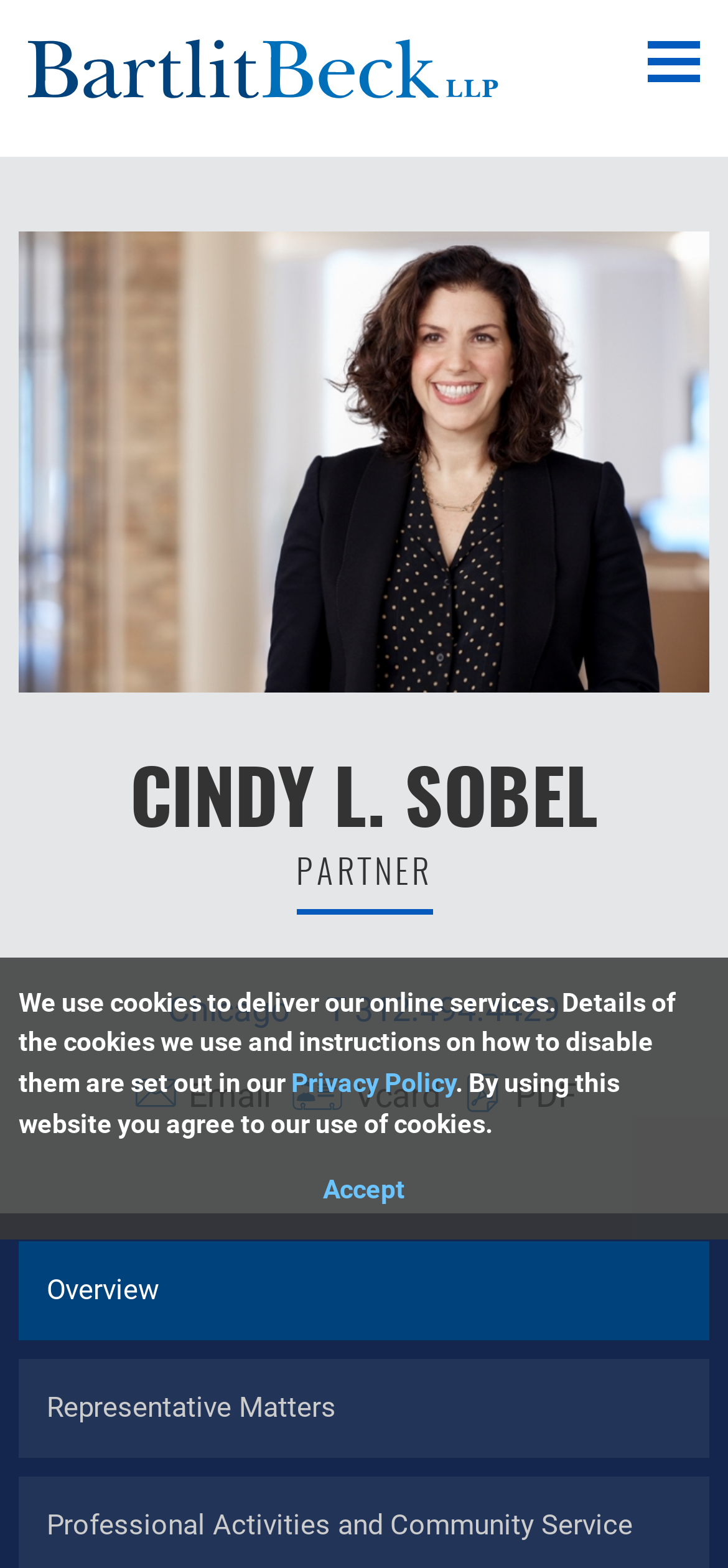What is the name of the law firm Cindy L. Sobel is associated with?
Based on the screenshot, provide your answer in one word or phrase.

Bartlit Beck LLP